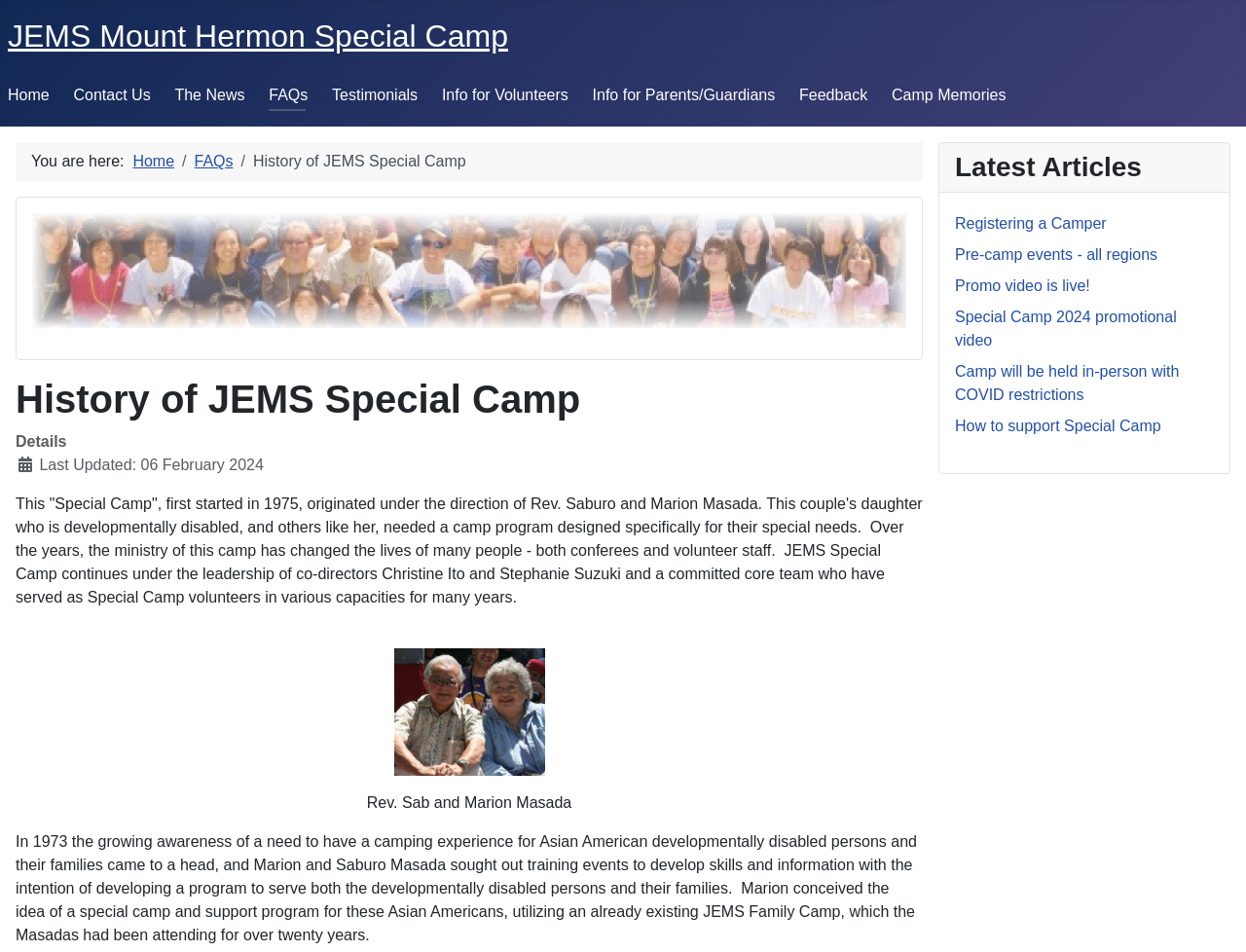Predict the bounding box coordinates of the area that should be clicked to accomplish the following instruction: "Read the 'History of JEMS Special Camp'". The bounding box coordinates should consist of four float numbers between 0 and 1, i.e., [left, top, right, bottom].

[0.012, 0.395, 0.741, 0.444]